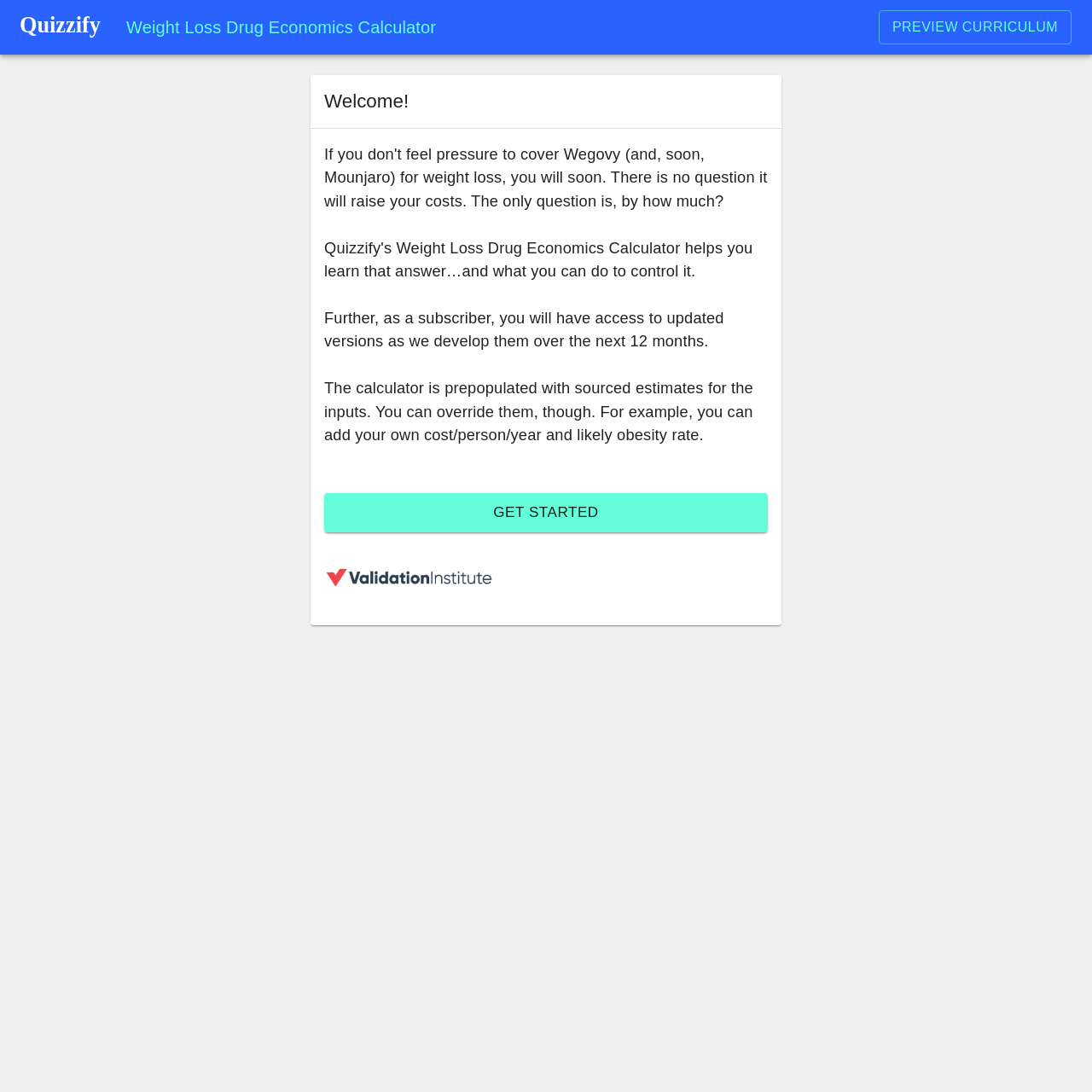Analyze the image and provide a detailed answer to the question: What is the greeting on the webpage?

The webpage displays a greeting 'Welcome!' in a static text element located at the top middle of the webpage, with a bounding box of [0.297, 0.083, 0.374, 0.102].